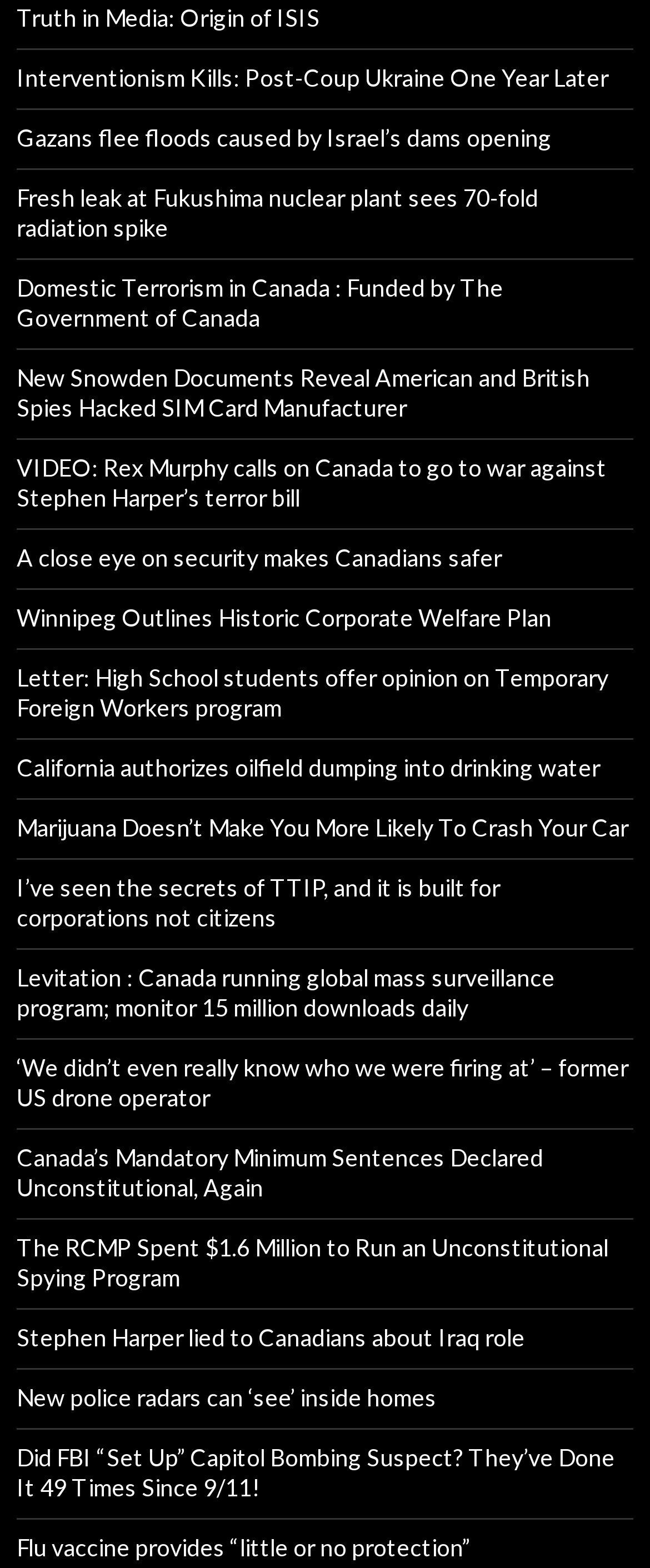Please predict the bounding box coordinates of the element's region where a click is necessary to complete the following instruction: "Learn about the Fukushima nuclear plant leak". The coordinates should be represented by four float numbers between 0 and 1, i.e., [left, top, right, bottom].

[0.026, 0.117, 0.828, 0.154]